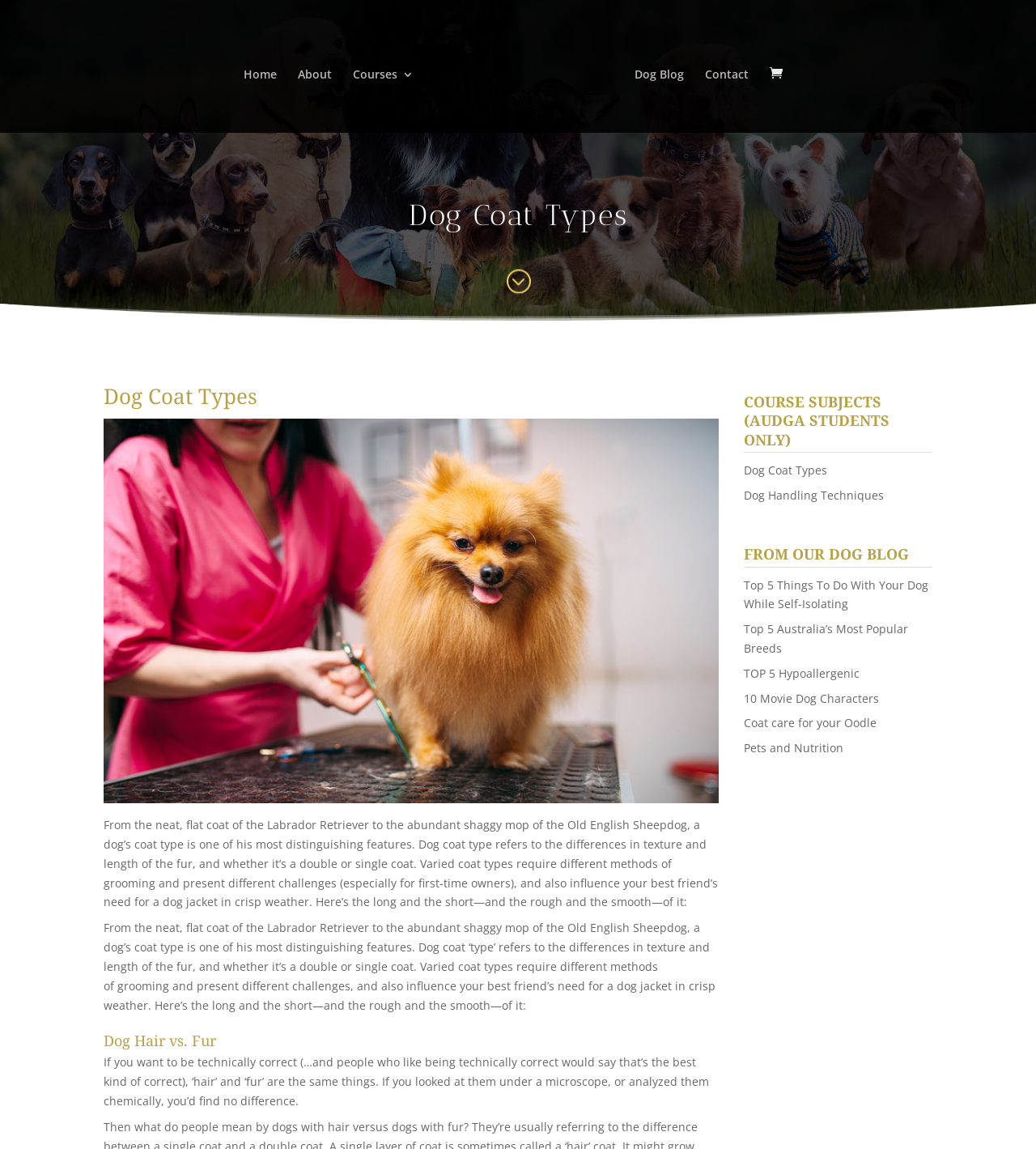Please determine the bounding box coordinates for the UI element described as: "Home".

[0.235, 0.06, 0.267, 0.115]